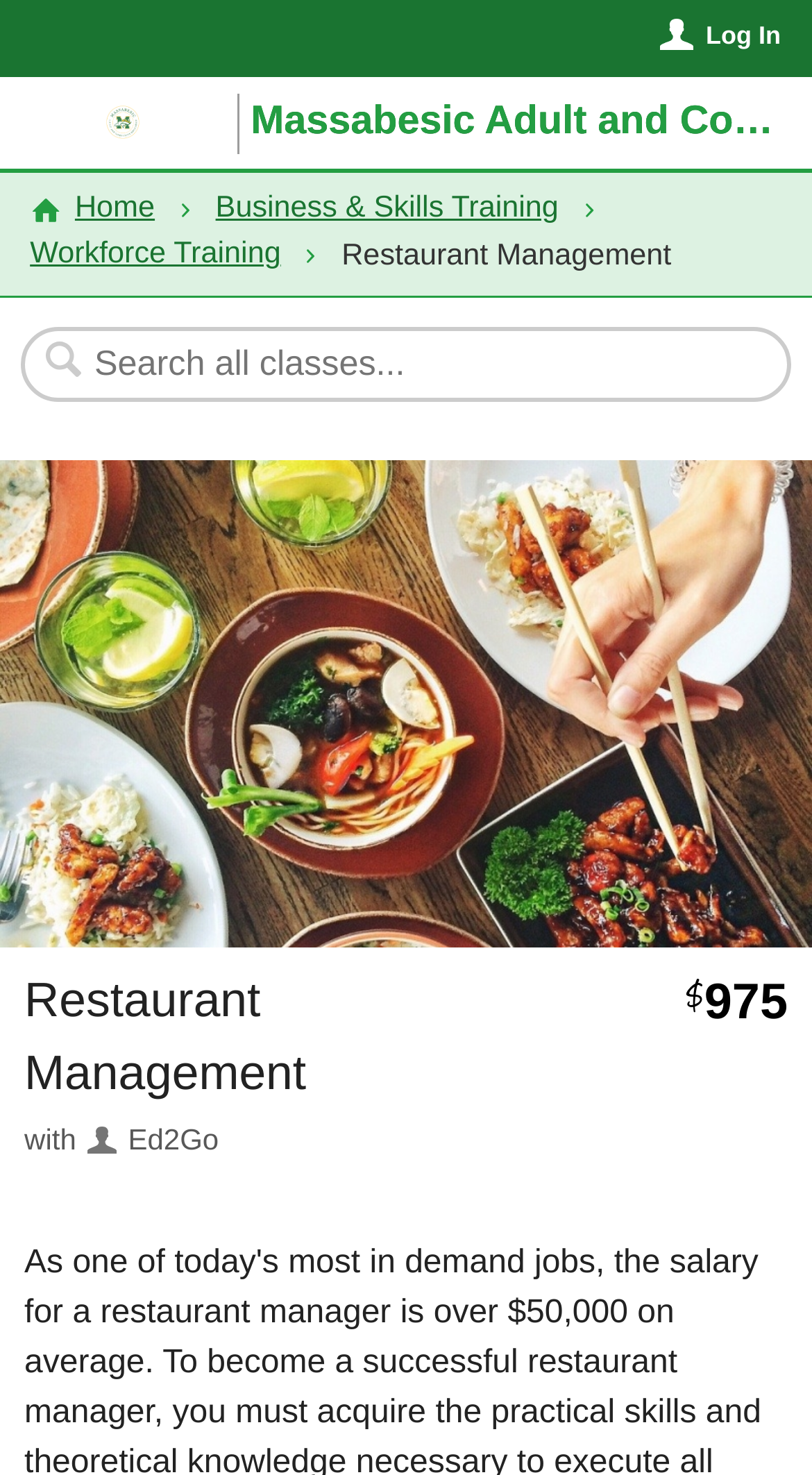Identify the bounding box of the UI element described as follows: "Toggle Menu". Provide the coordinates as four float numbers in the range of 0 to 1 [left, top, right, bottom].

None